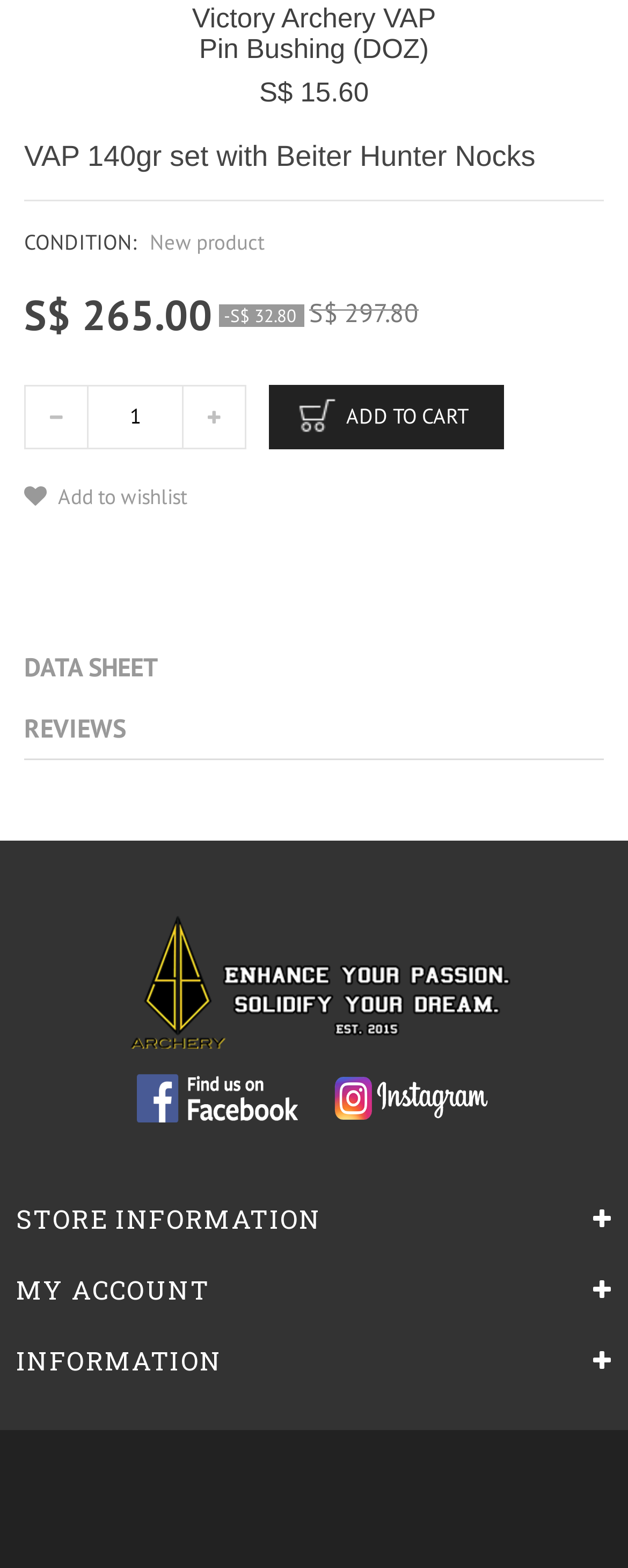What is the discount amount?
Please provide a comprehensive answer based on the information in the image.

The discount amount is S$ 32.80, which is calculated from the original price of S$ 265.00, resulting in a discounted price of S$ 232.20.